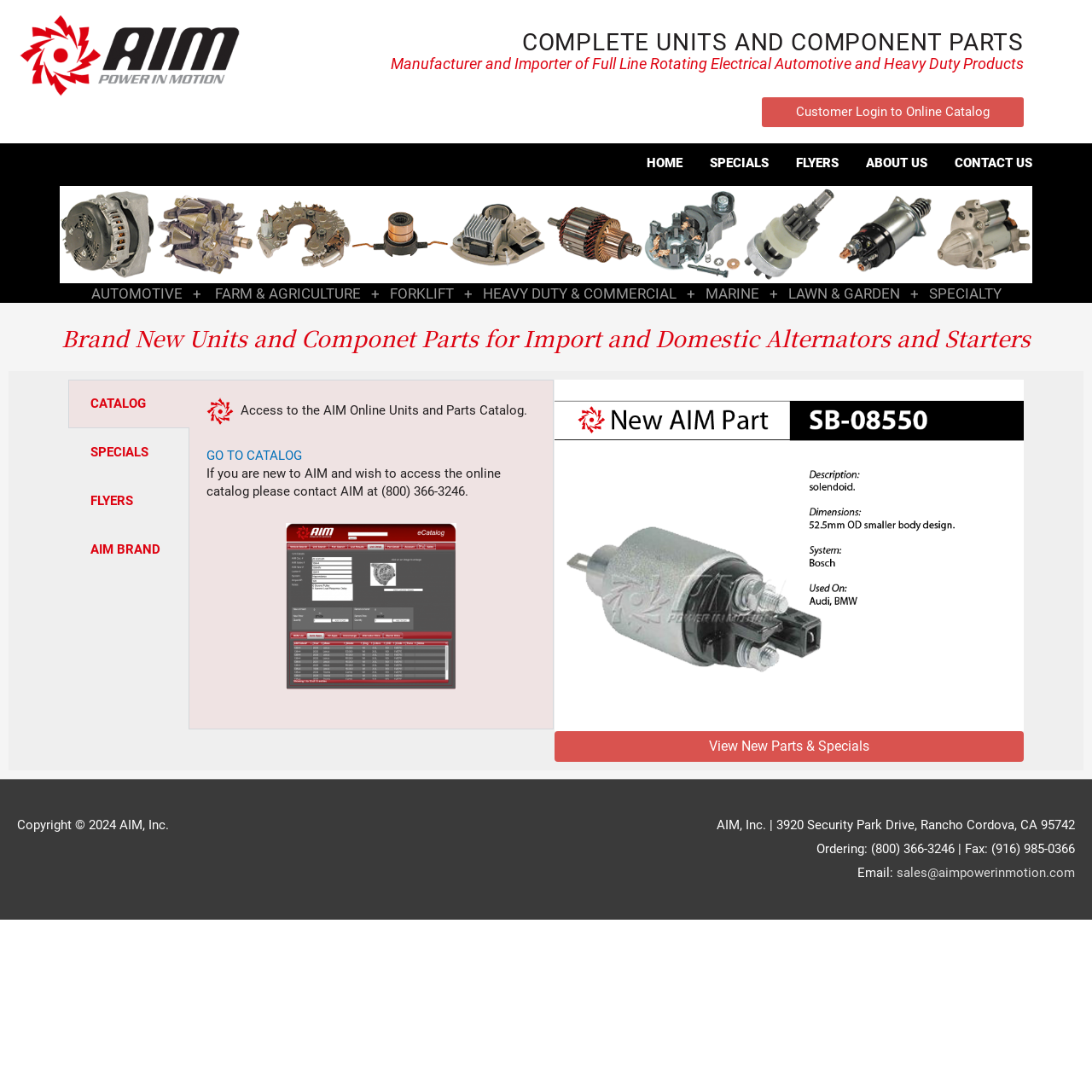Answer the question below in one word or phrase:
How many figures are displayed in the carousel?

1